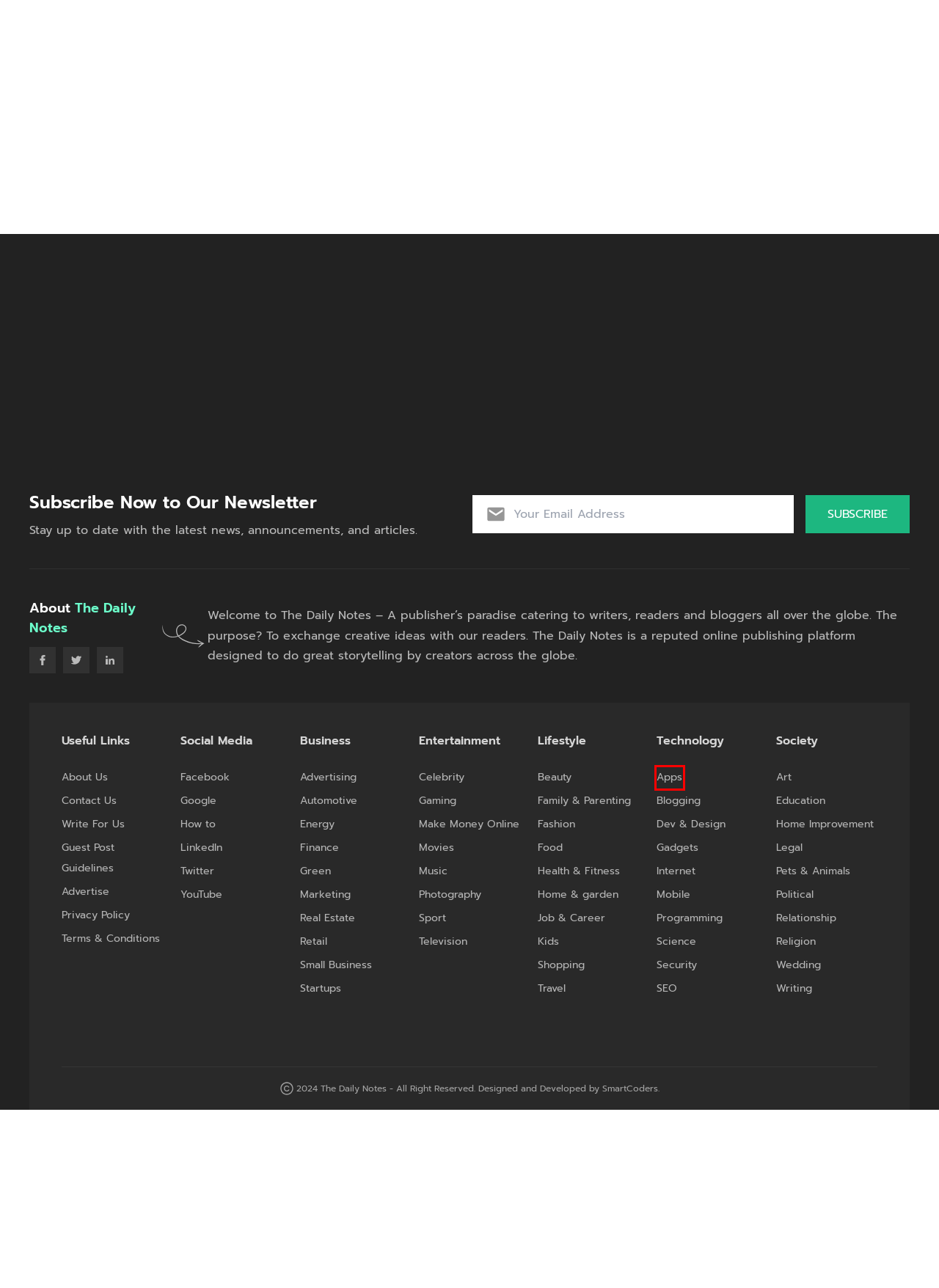You have a screenshot showing a webpage with a red bounding box around a UI element. Choose the webpage description that best matches the new page after clicking the highlighted element. Here are the options:
A. Write For Us - The Daily Notes
B. Latest Apps News, Guides, Info, Stories & Ideas: TheDailyNotes
C. Best Gadgets tips: The Daily Notes
D. Latest How To News & Topics : The Daily Notes
E. Television : The Daily Notes
F. Guest Post Guidelines - The Daily Notes
G. Latest Technology info, guide, news & stories: TheDailyNotes
H. Latest Guide and Tips about Linkdin , Social Media | Thd Daily Notes

B